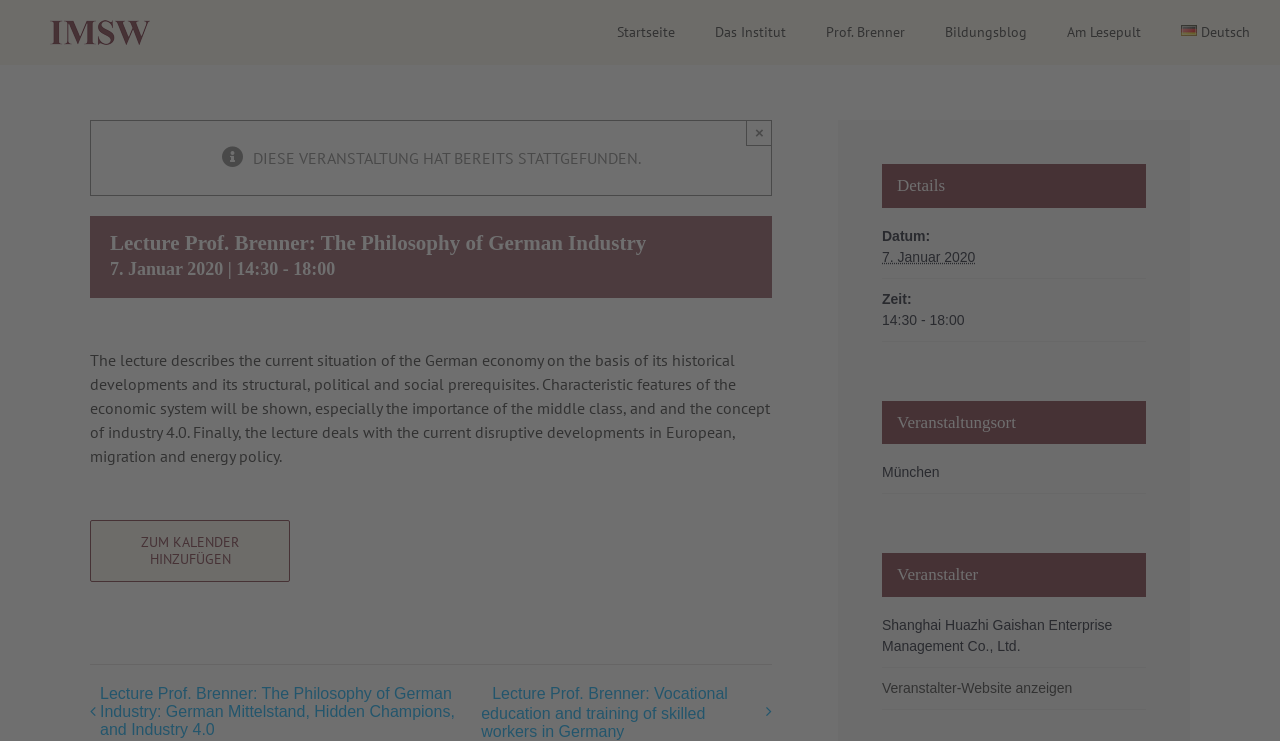What is the date of the lecture?
Answer with a single word or short phrase according to what you see in the image.

7. Januar 2020